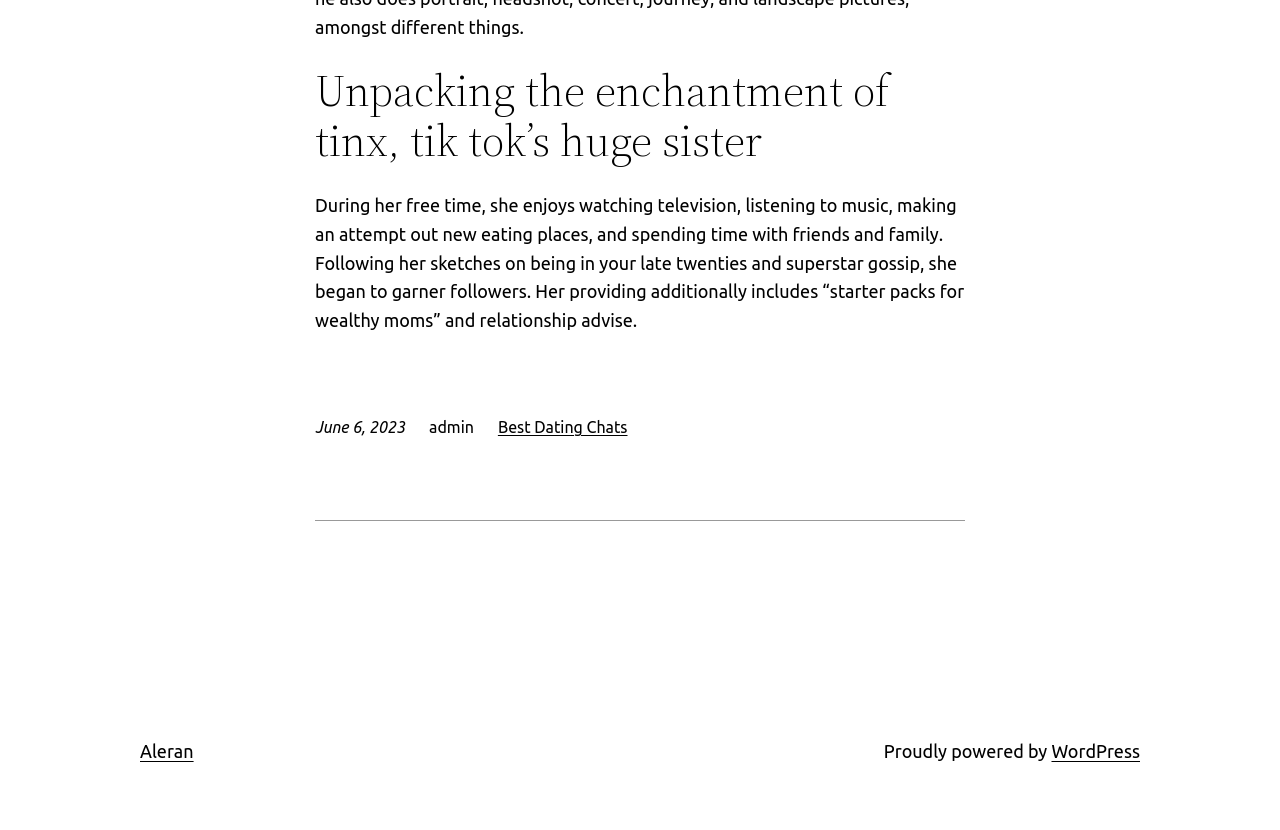What is the date of the article? Analyze the screenshot and reply with just one word or a short phrase.

June 6, 2023